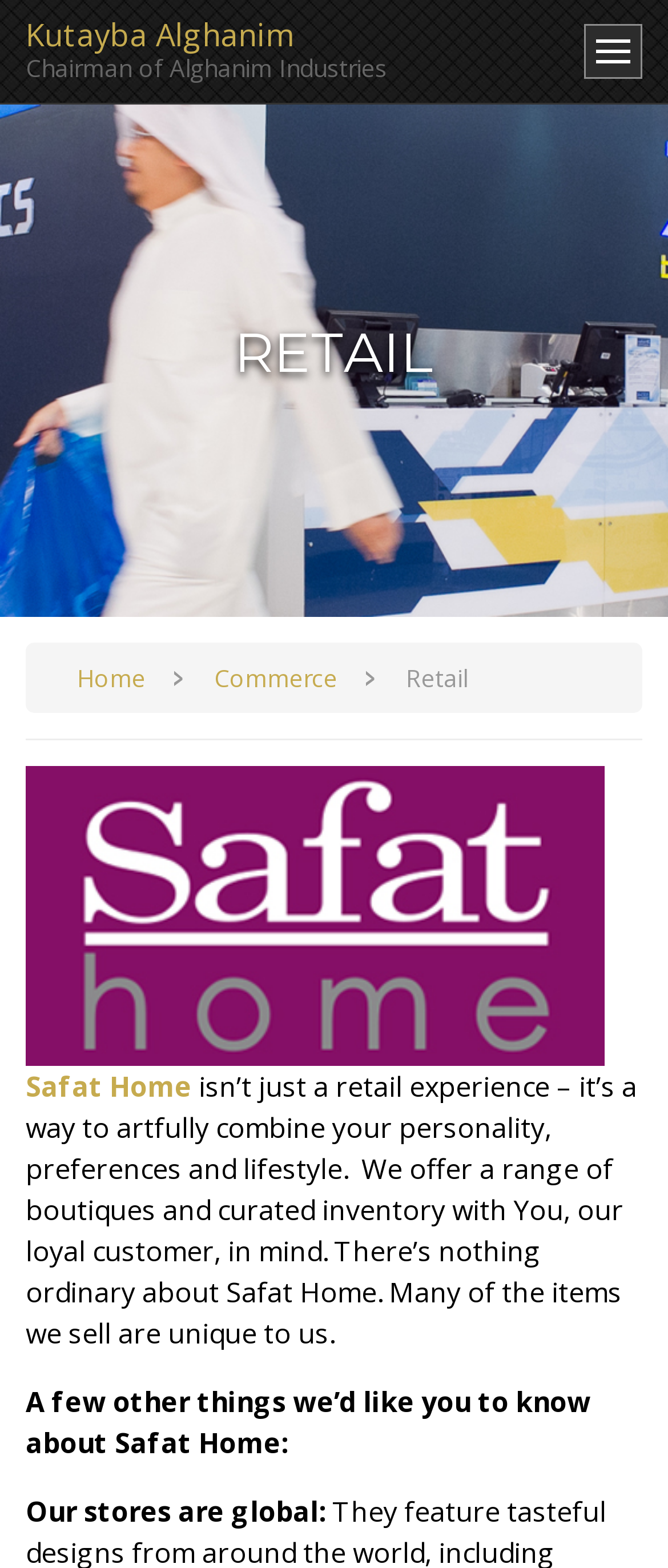Please respond to the question with a concise word or phrase:
What is the theme of the webpage?

Retail